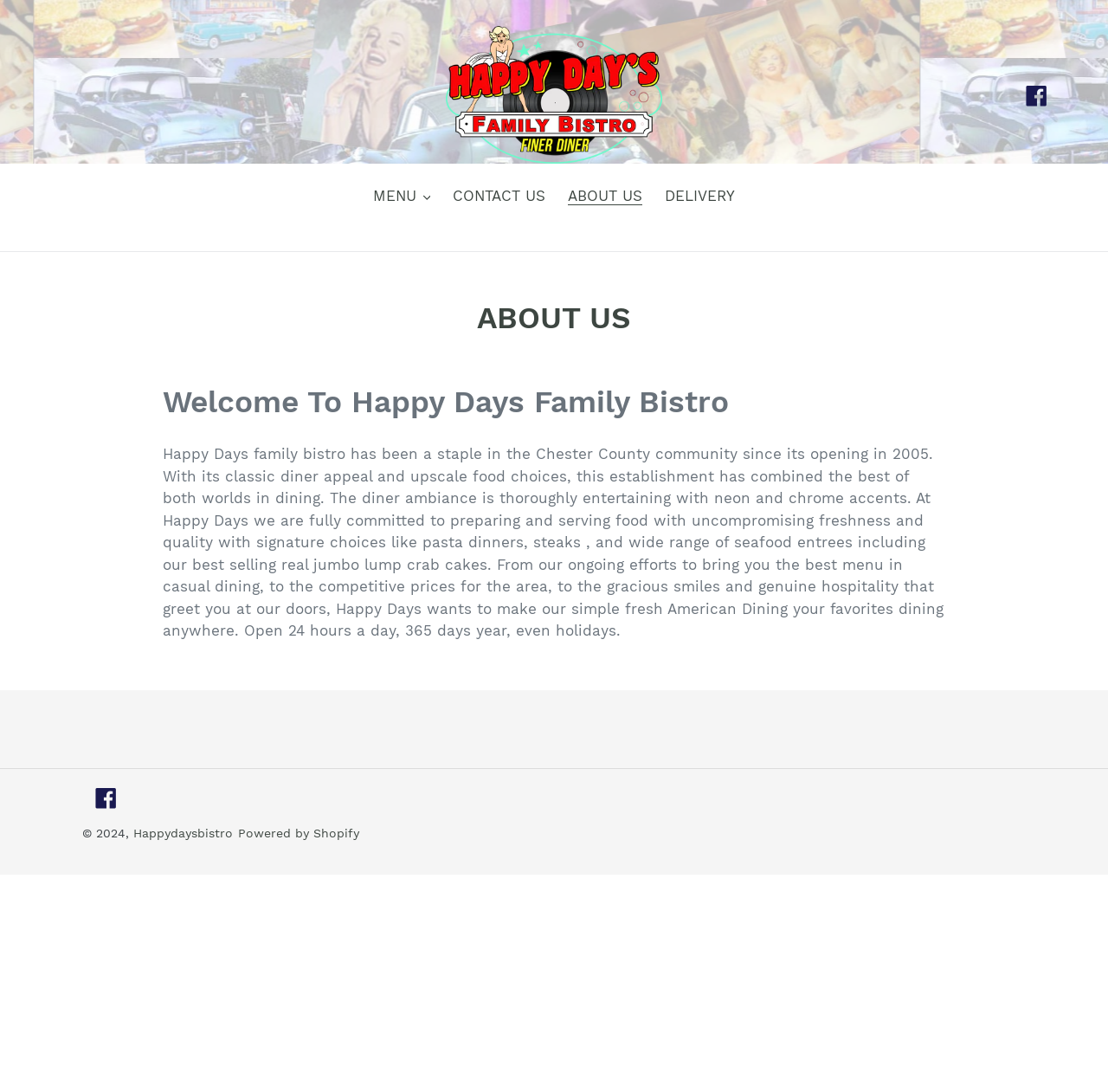What type of establishment is Happy Days?
Please provide a detailed and thorough answer to the question.

Based on the webpage content, specifically the heading 'Welcome To Happy Days Family Bistro' and the description 'Happy Days family bistro has been a staple in the Chester County community since its opening in 2005.', it can be inferred that Happy Days is a family bistro.